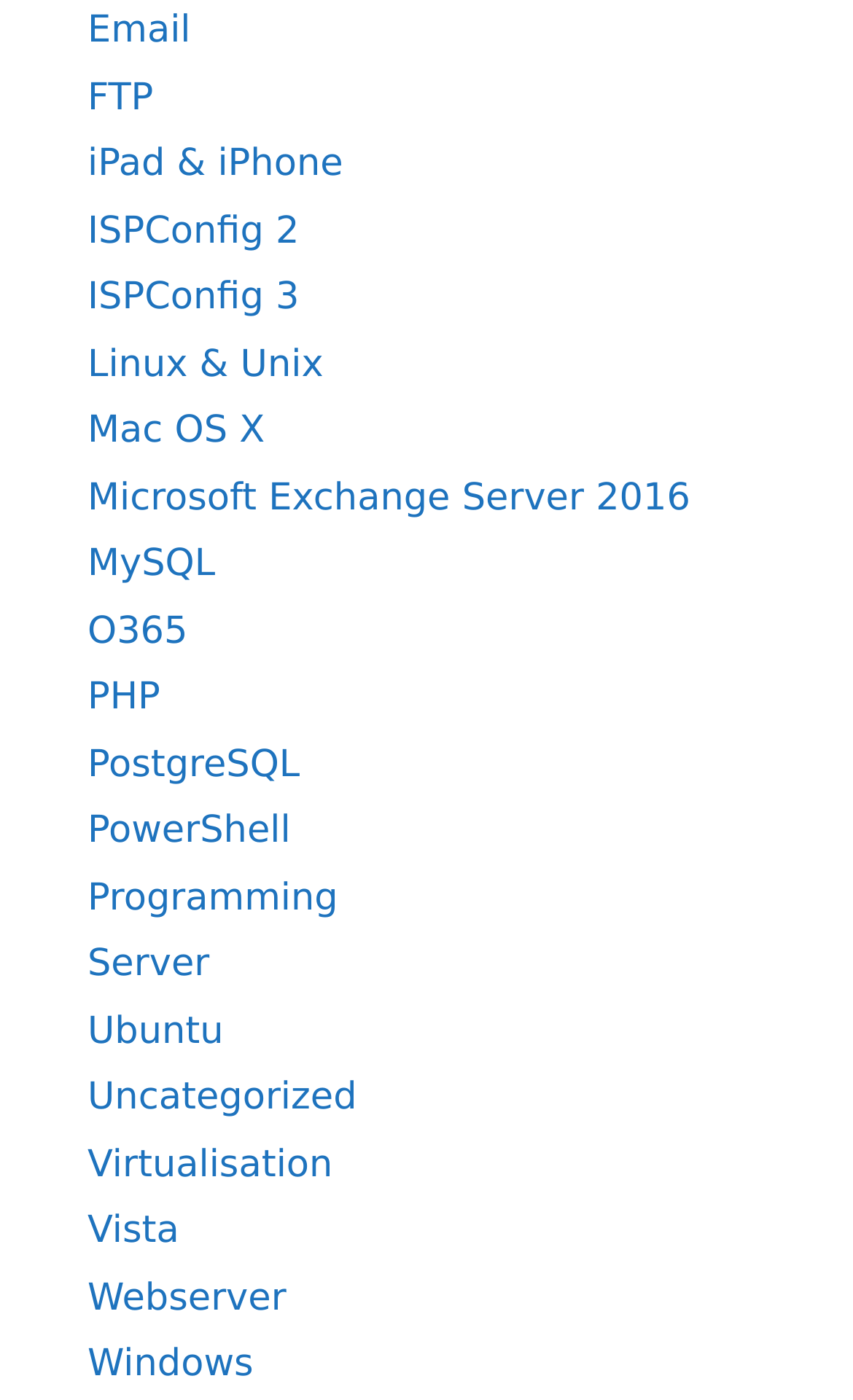Specify the bounding box coordinates (top-left x, top-left y, bottom-right x, bottom-right y) of the UI element in the screenshot that matches this description: Microsoft Exchange Server 2016

[0.103, 0.34, 0.809, 0.372]